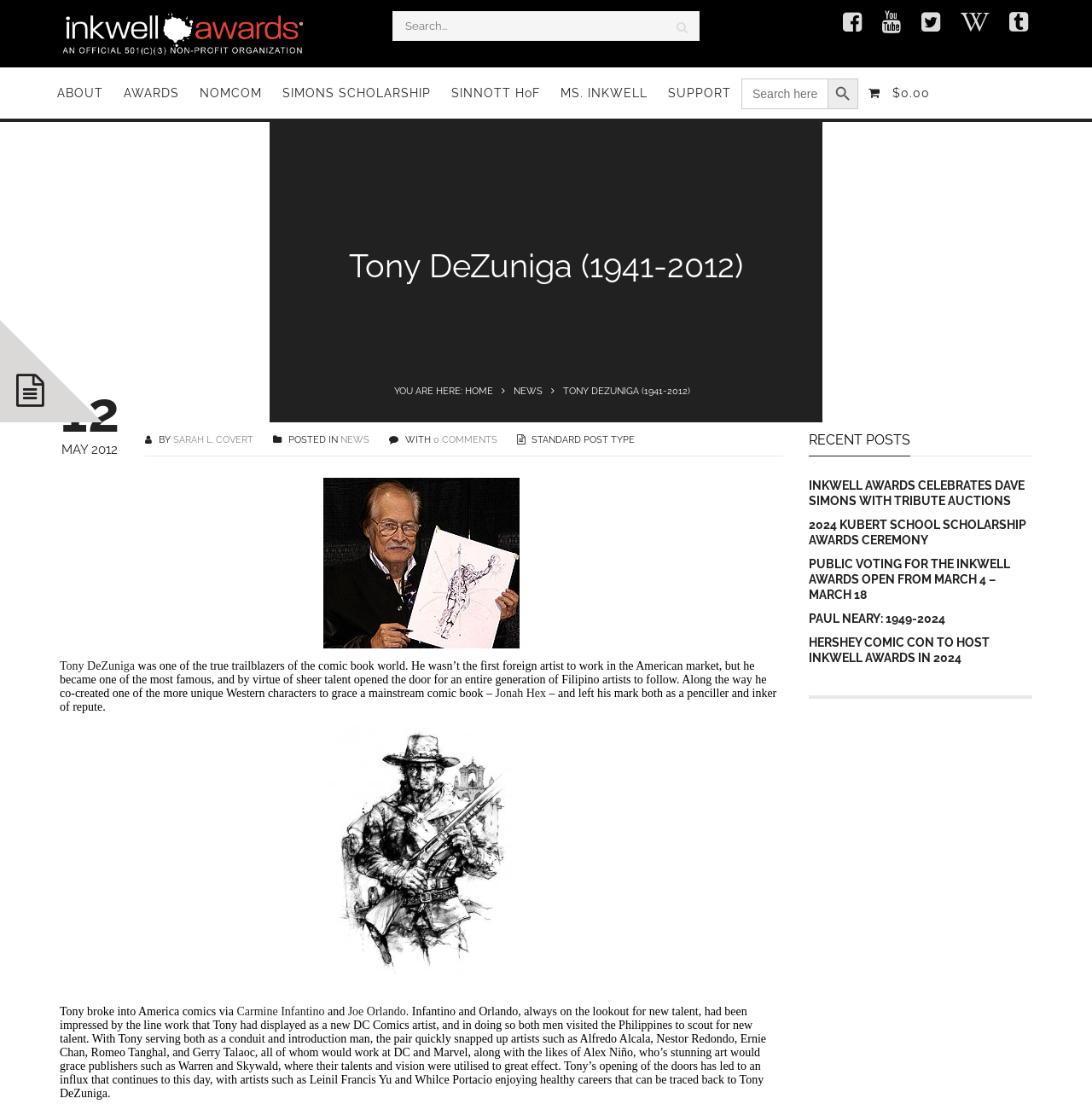Determine the bounding box coordinates of the region to click in order to accomplish the following instruction: "Check the cart". Provide the coordinates as four float numbers between 0 and 1, specifically [left, top, right, bottom].

[0.786, 0.061, 0.861, 0.107]